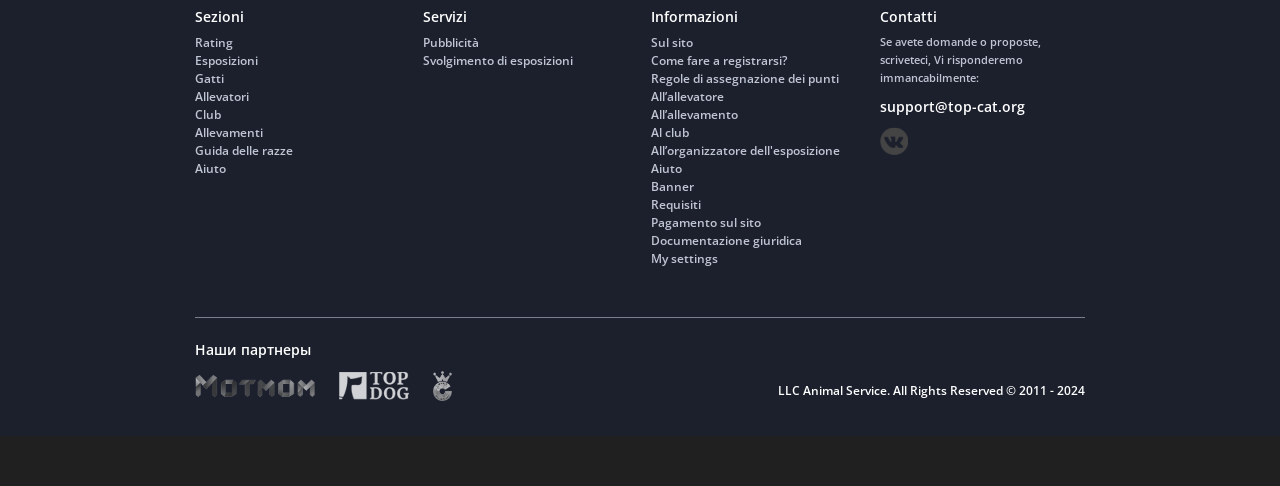Respond to the following question using a concise word or phrase: 
How many sections are there on the webpage?

3